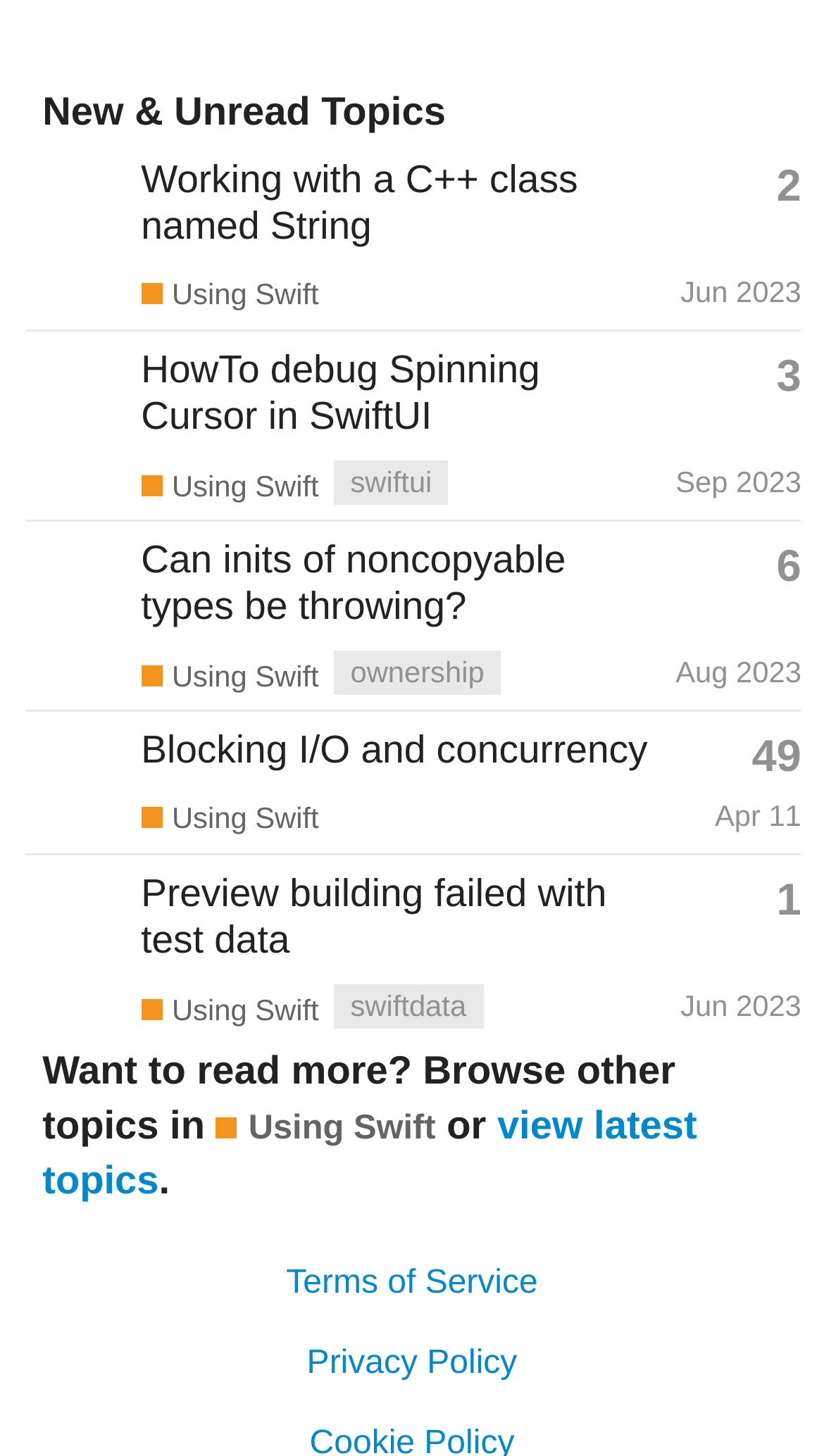What is the purpose of this webpage?
Look at the image and respond with a single word or a short phrase.

Get help with or ask questions about Swift